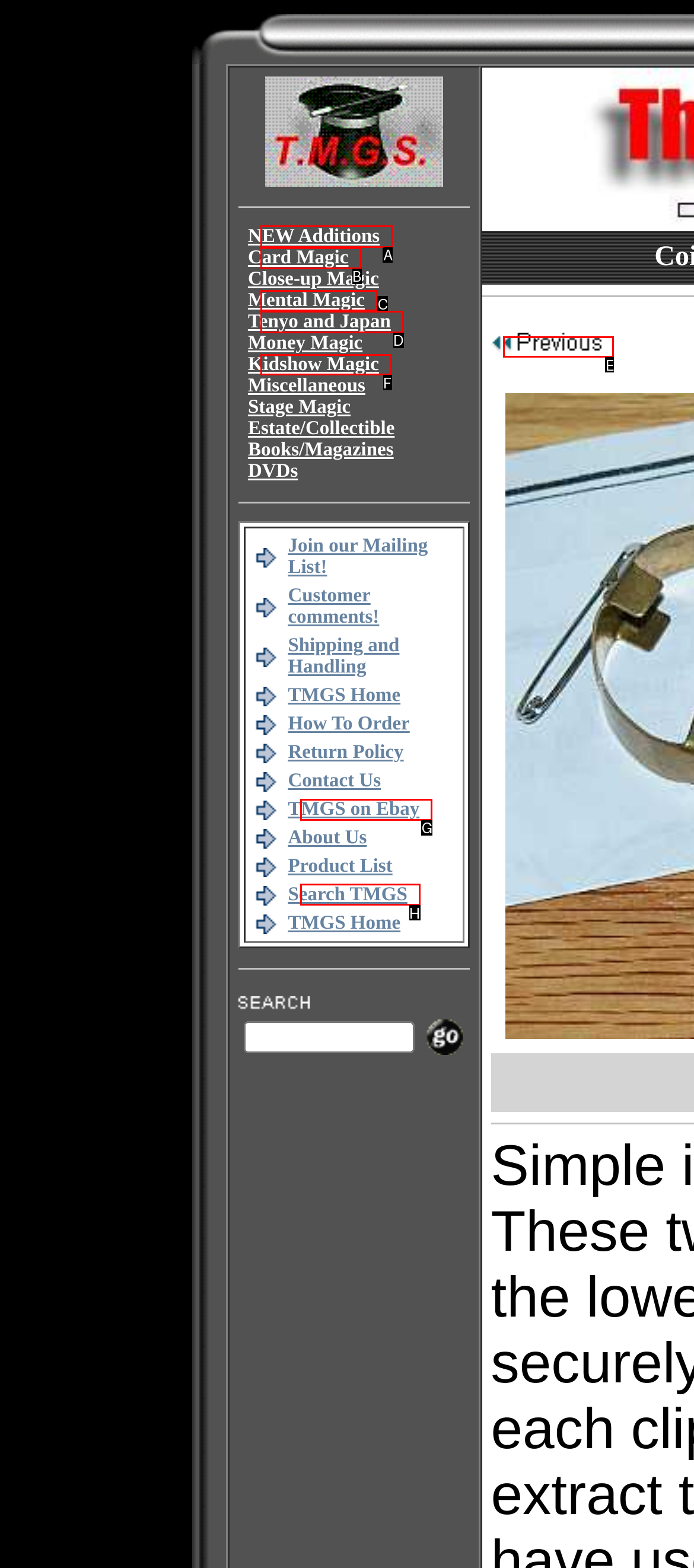Given the description: NEW Additions, identify the HTML element that corresponds to it. Respond with the letter of the correct option.

A